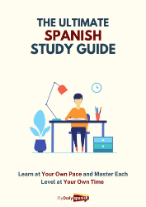Analyze the image and provide a detailed caption.

The image features a colorful and engaging cover for "The Ultimate Spanish Study Guide." At the center, a person is depicted sitting at a desk, focused on their studies, surrounded by cheerful icons symbolizing learning, including a plant and a light bulb. The title of the guide is prominently displayed in bold red lettering at the top, while the subtitle encourages learners to "Learn at Your Own Pace and Master Each Level at Your Own Time." This inviting cover suggests a comprehensive resource for those eager to enhance their Spanish language skills.